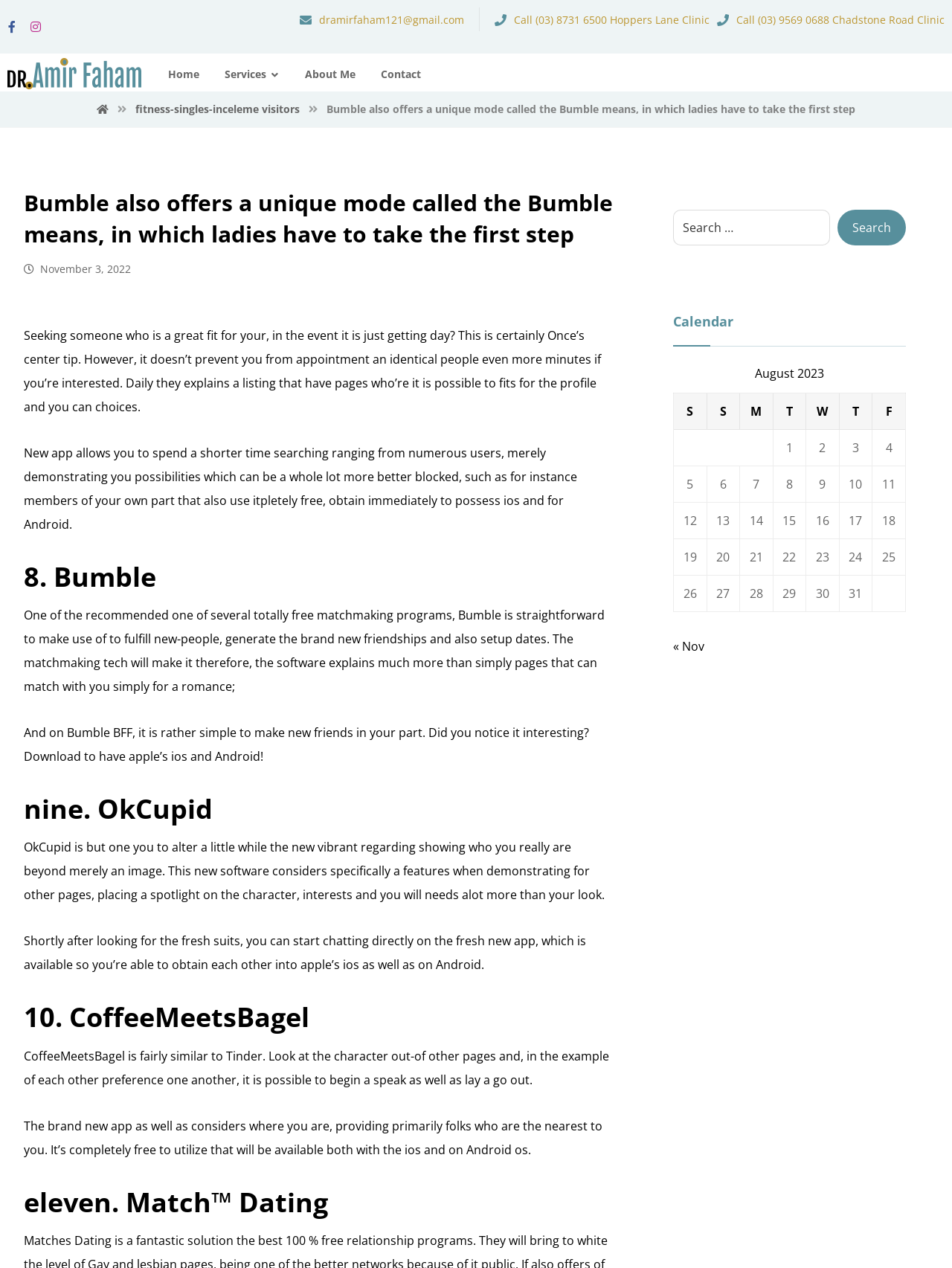Given the description Facebook, predict the bounding box coordinates of the UI element. Ensure the coordinates are in the format (top-left x, top-left y, bottom-right x, bottom-right y) and all values are between 0 and 1.

[0.0, 0.012, 0.025, 0.03]